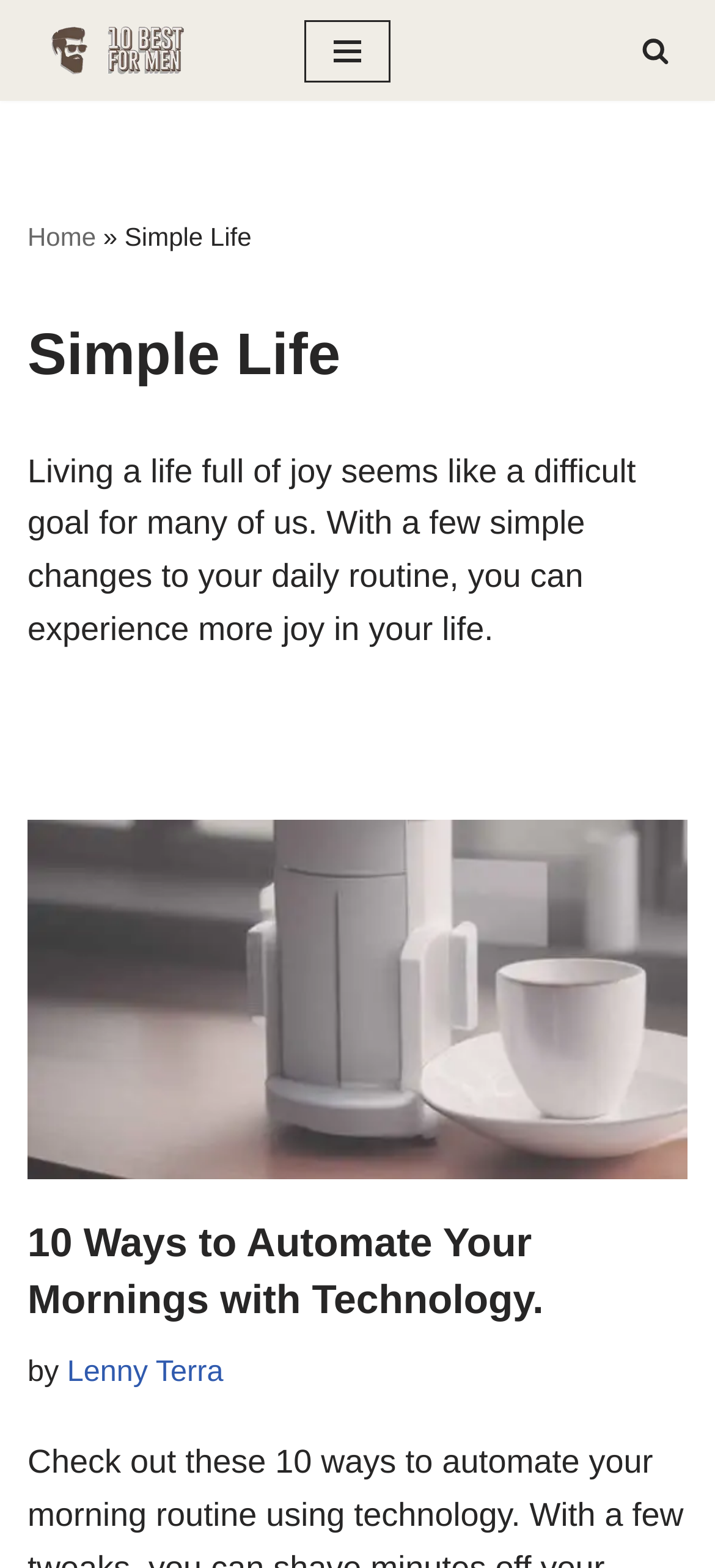Give the bounding box coordinates for the element described by: "Skip to content".

[0.0, 0.037, 0.077, 0.061]